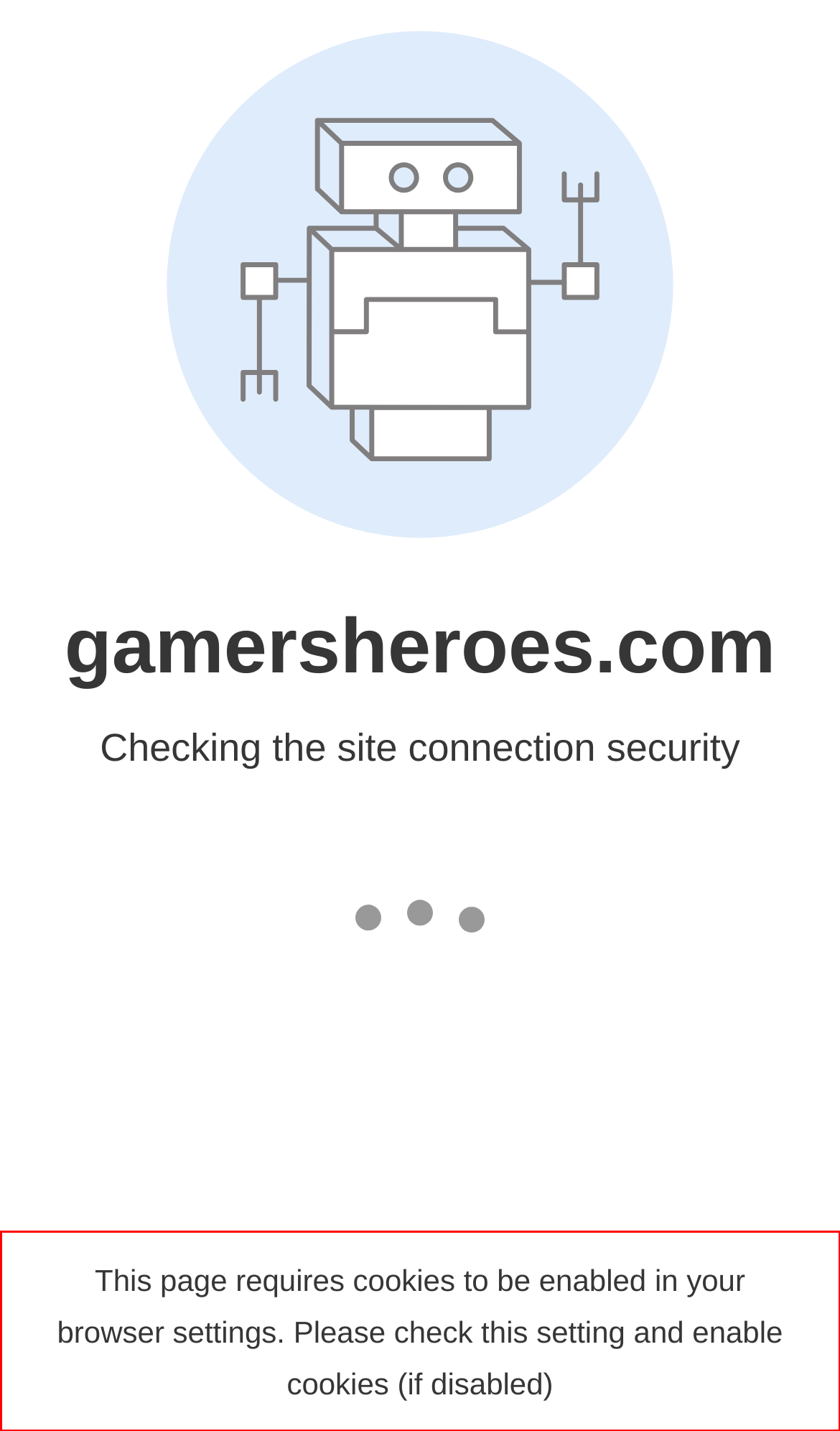Examine the webpage screenshot, find the red bounding box, and extract the text content within this marked area.

This page requires cookies to be enabled in your browser settings. Please check this setting and enable cookies (if disabled)